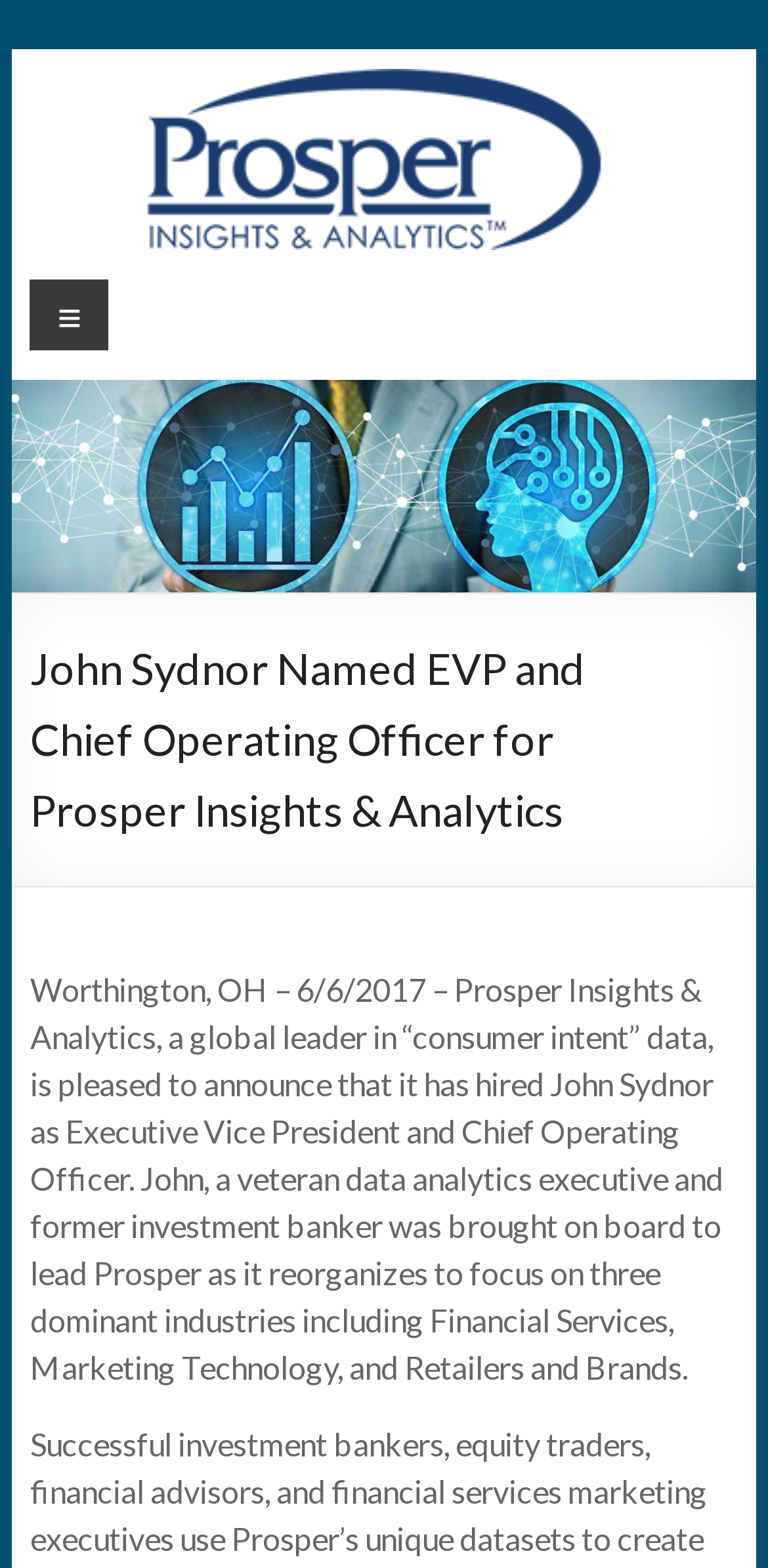Where is Prosper Insights & Analytics located?
Based on the image, answer the question with as much detail as possible.

The location of Prosper Insights & Analytics can be found in the main article section, where it is mentioned that the company is located in 'Worthington, OH'.